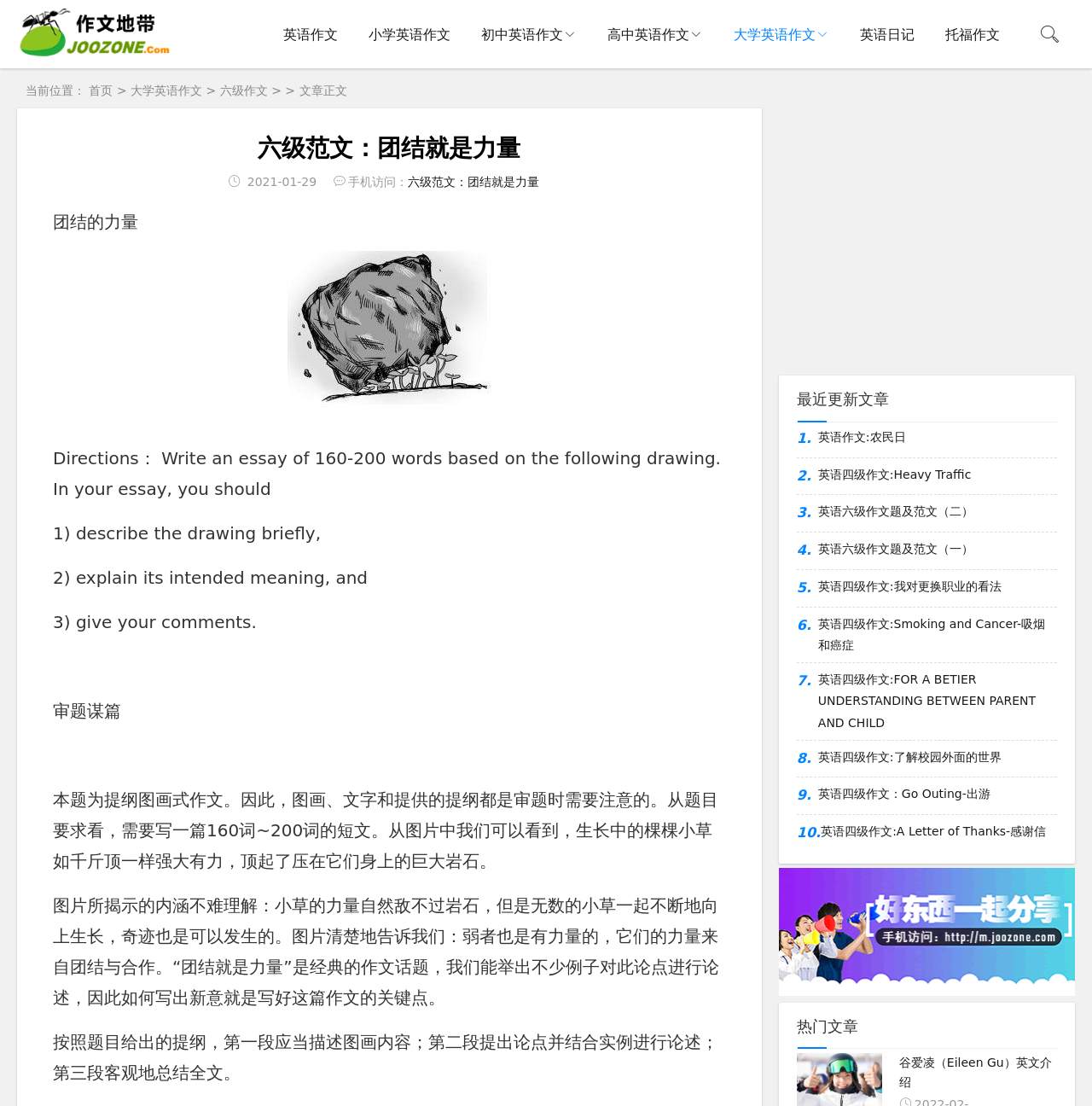Provide a thorough description of the webpage's content and layout.

This webpage is about English writing, specifically focusing on a topic called "团结就是力量" (Unity is Strength). At the top, there is a heading "作文地带" (Essay Area) with a link and an image. Below it, there are several links to different types of English writing, such as elementary school, middle school, high school, and university English writing.

On the left side, there is a navigation menu with links to the homepage, university English writing, and six-level writing. Below the navigation menu, there is a heading "六级范文：团结就是力量" (Six-level Essay: Unity is Strength) with a time stamp "2021-01-29". 

The main content of the webpage is an essay writing prompt, which asks the user to write an essay of 160-200 words based on a drawing. The prompt is divided into three parts: describing the drawing, explaining its intended meaning, and giving comments. 

Below the prompt, there is a detailed analysis of the topic, including the meaning of the drawing, the power of unity, and how to write a good essay. The analysis is followed by a suggested essay structure, which includes describing the drawing, proposing a thesis statement, and summarizing the essay.

On the right side, there is a section called "最近更新文章" (Recent Updates) with links to 10 recent English writing articles. At the bottom, there is a link to access English writing on a mobile device and a section called "热门文章" (Hot Articles).